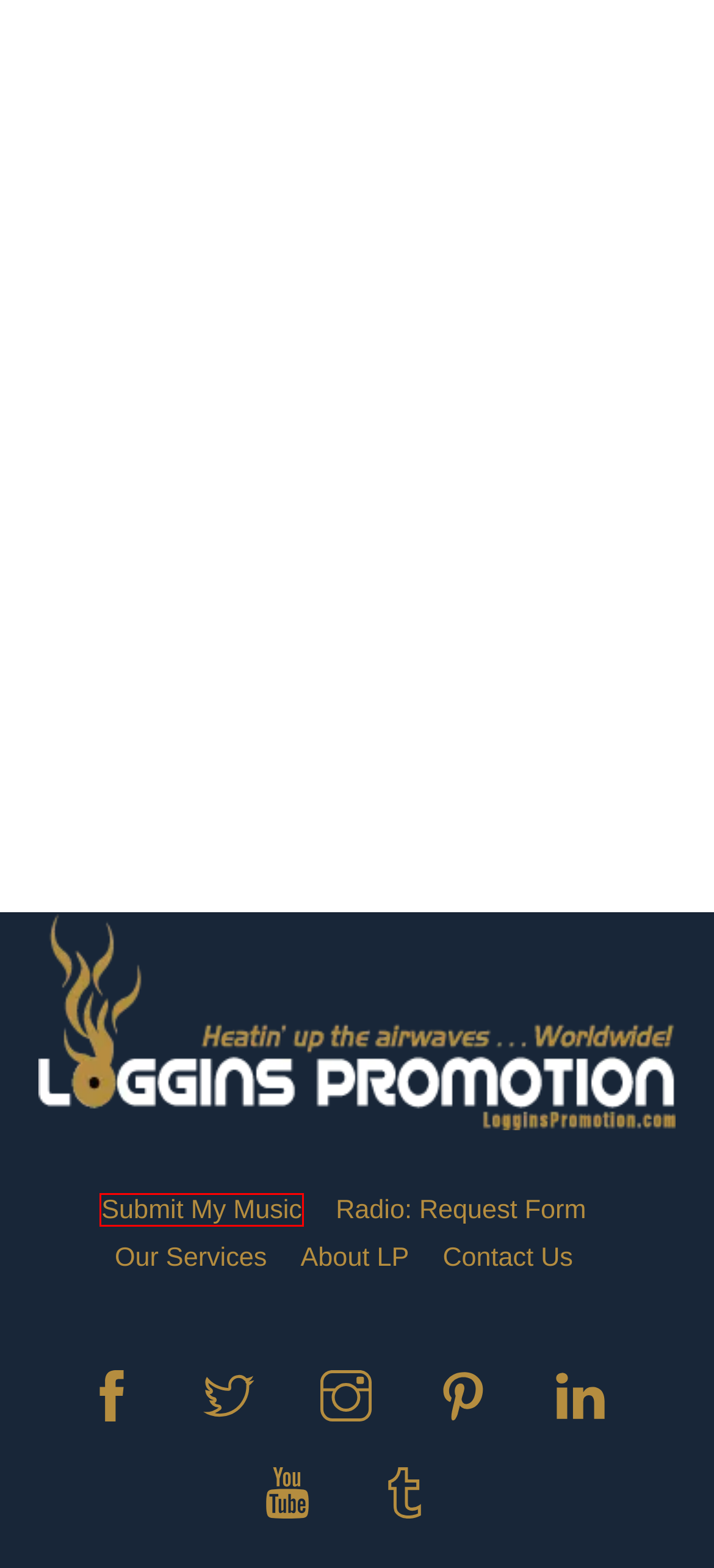Analyze the given webpage screenshot and identify the UI element within the red bounding box. Select the webpage description that best matches what you expect the new webpage to look like after clicking the element. Here are the candidates:
A. Submit My Music - Loggins Promotion, LLC
B. Walter Finley “Go Jump In A Lake” - Loggins Promotion, LLC
C. Request Form - Loggins Promotion, LLC
D. Contact Us - Loggins Promotion, LLC
E. Magazines - New Music Weekly
F. Rob Georg “Climb This Mountain” - Loggins Promotion, LLC
G. Loggins Promotion, LLC
H. Services - Loggins Promotion, LLC

A